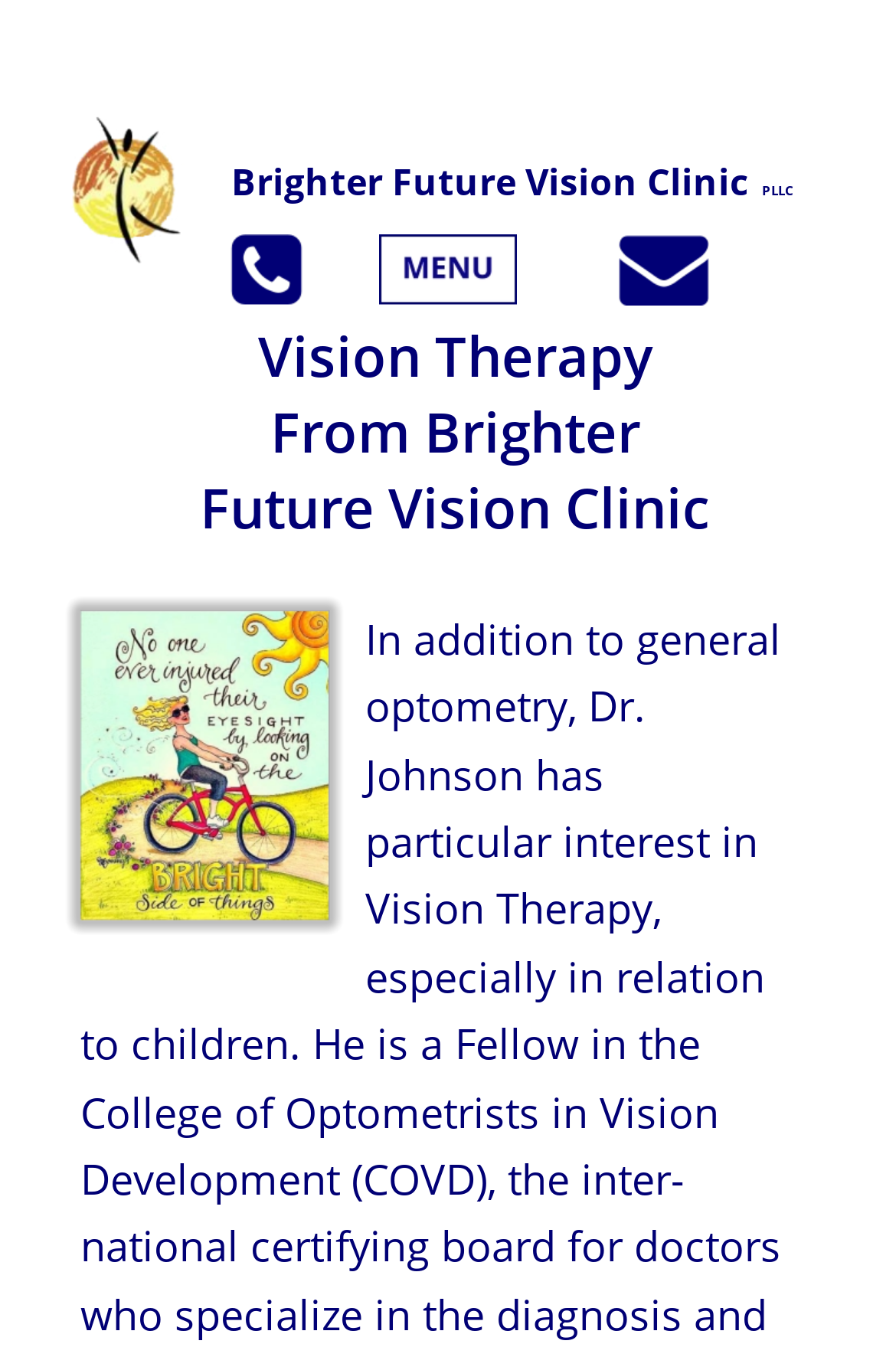Provide a single word or phrase to answer the given question: 
What is the name of the clinic?

Brighter Future Vision Clinic